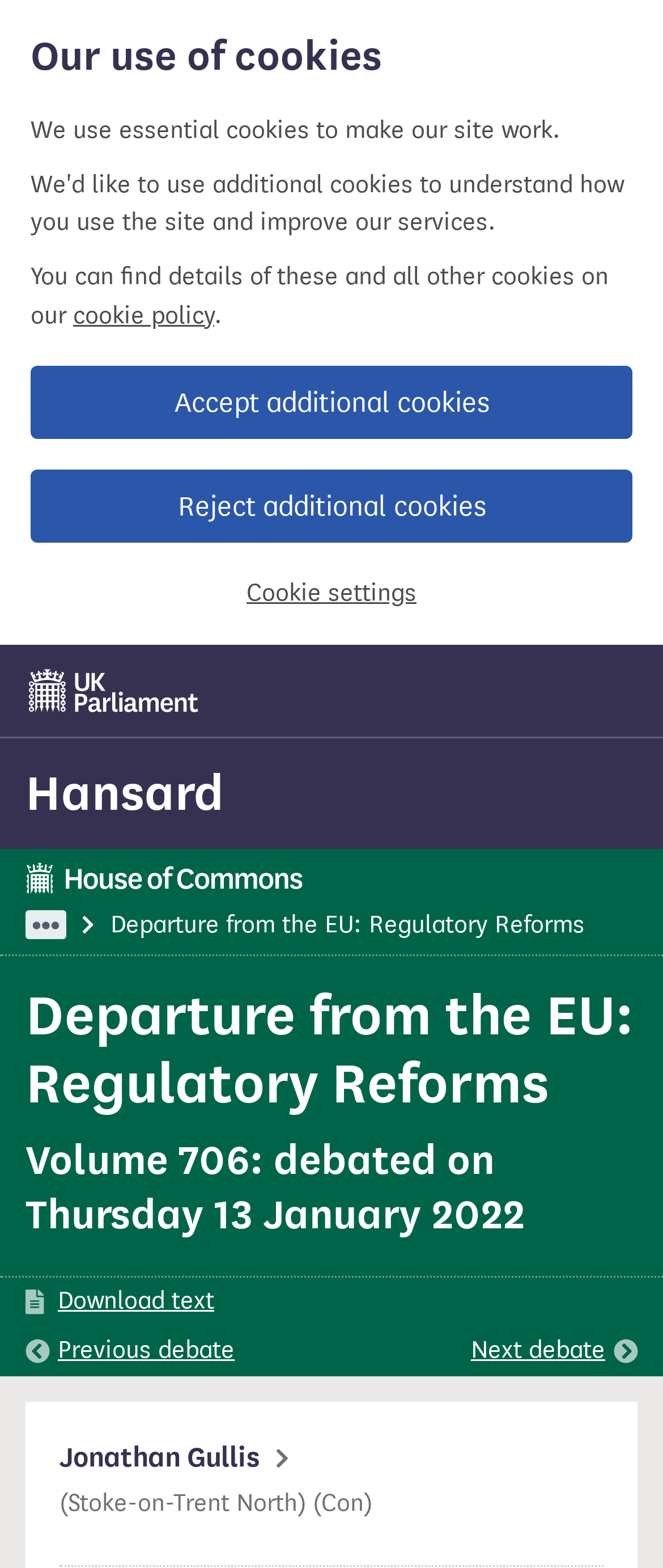Identify the bounding box coordinates of the clickable region required to complete the instruction: "Go to UK Parliament". The coordinates should be given as four float numbers within the range of 0 and 1, i.e., [left, top, right, bottom].

[0.038, 0.417, 0.305, 0.464]